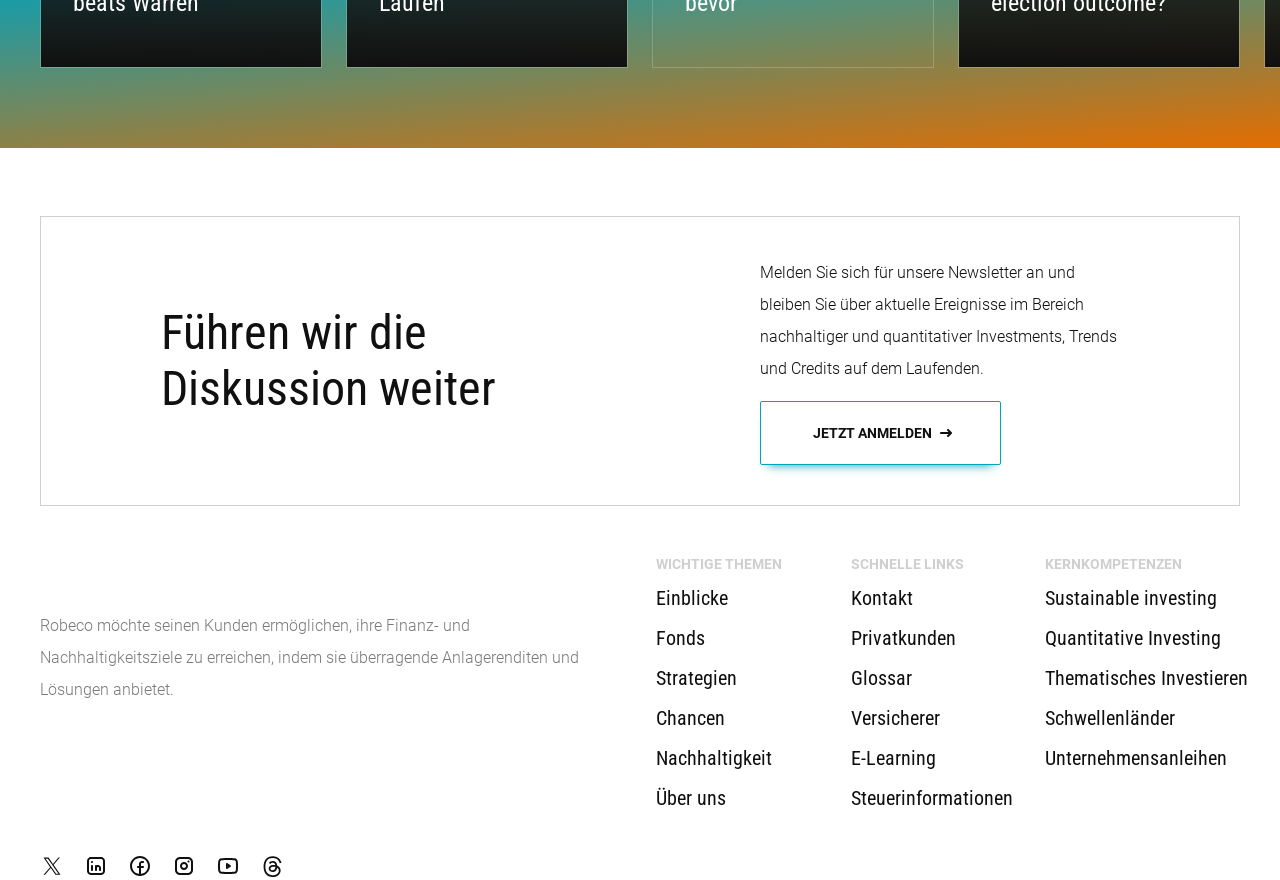Find the bounding box coordinates of the element you need to click on to perform this action: 'Explore Uruguay – Of Buildings and Beaches'. The coordinates should be represented by four float values between 0 and 1, in the format [left, top, right, bottom].

None